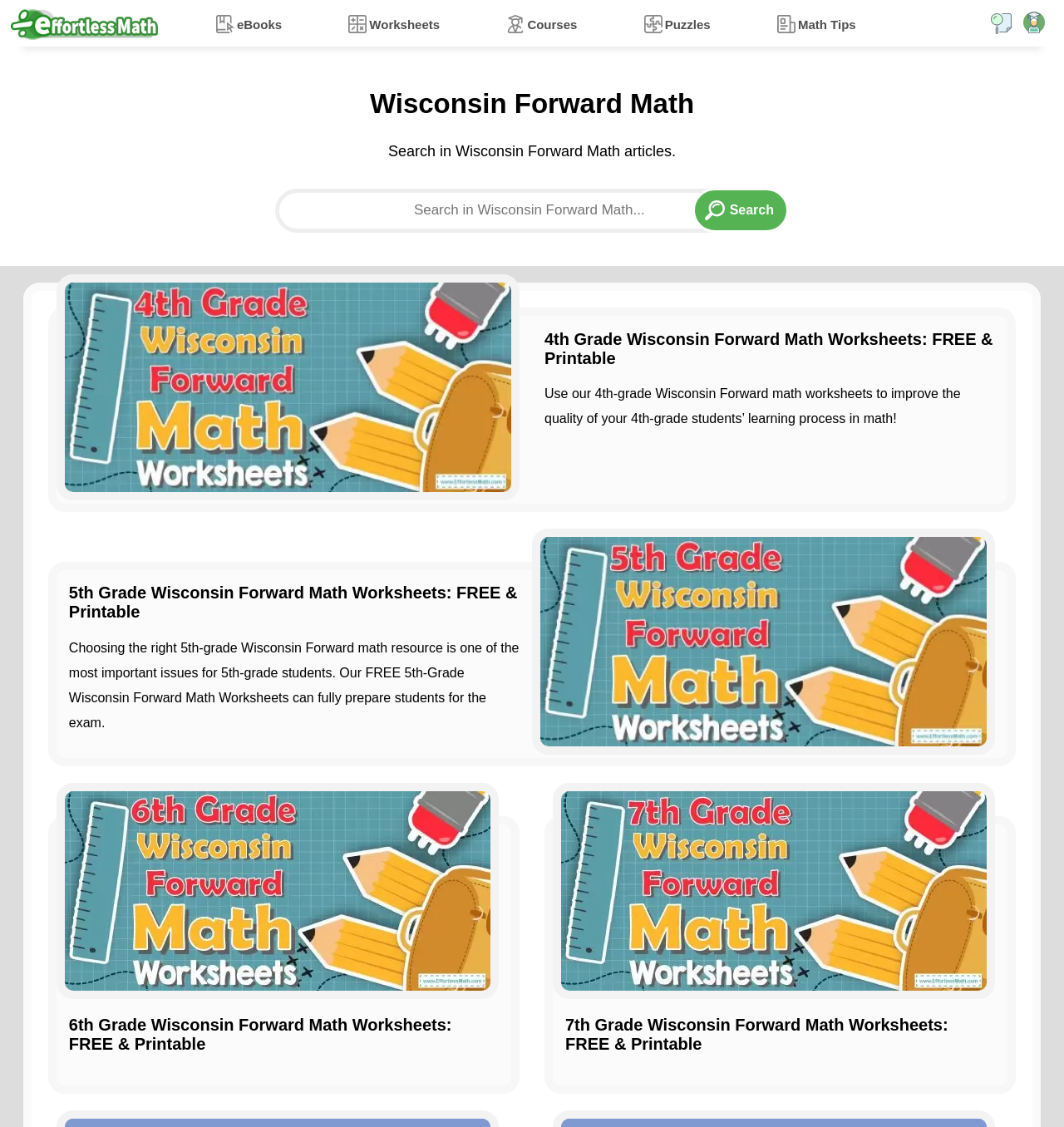Please specify the coordinates of the bounding box for the element that should be clicked to carry out this instruction: "Click on the 'NEWS' category". The coordinates must be four float numbers between 0 and 1, formatted as [left, top, right, bottom].

None